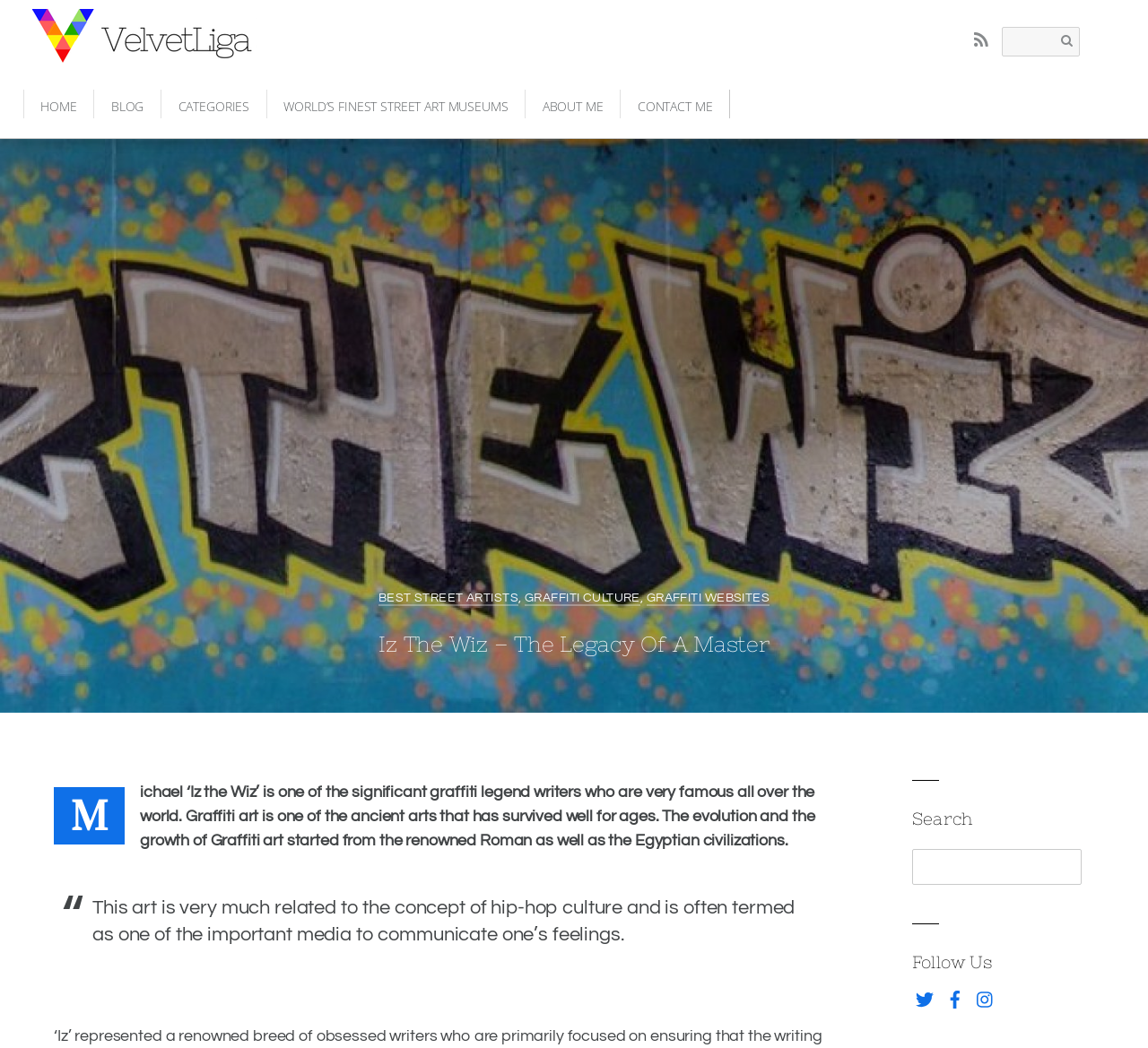Locate the bounding box coordinates of the region to be clicked to comply with the following instruction: "Read about Iz The Wiz – The Legacy Of A Master". The coordinates must be four float numbers between 0 and 1, in the form [left, top, right, bottom].

[0.0, 0.66, 1.0, 0.676]